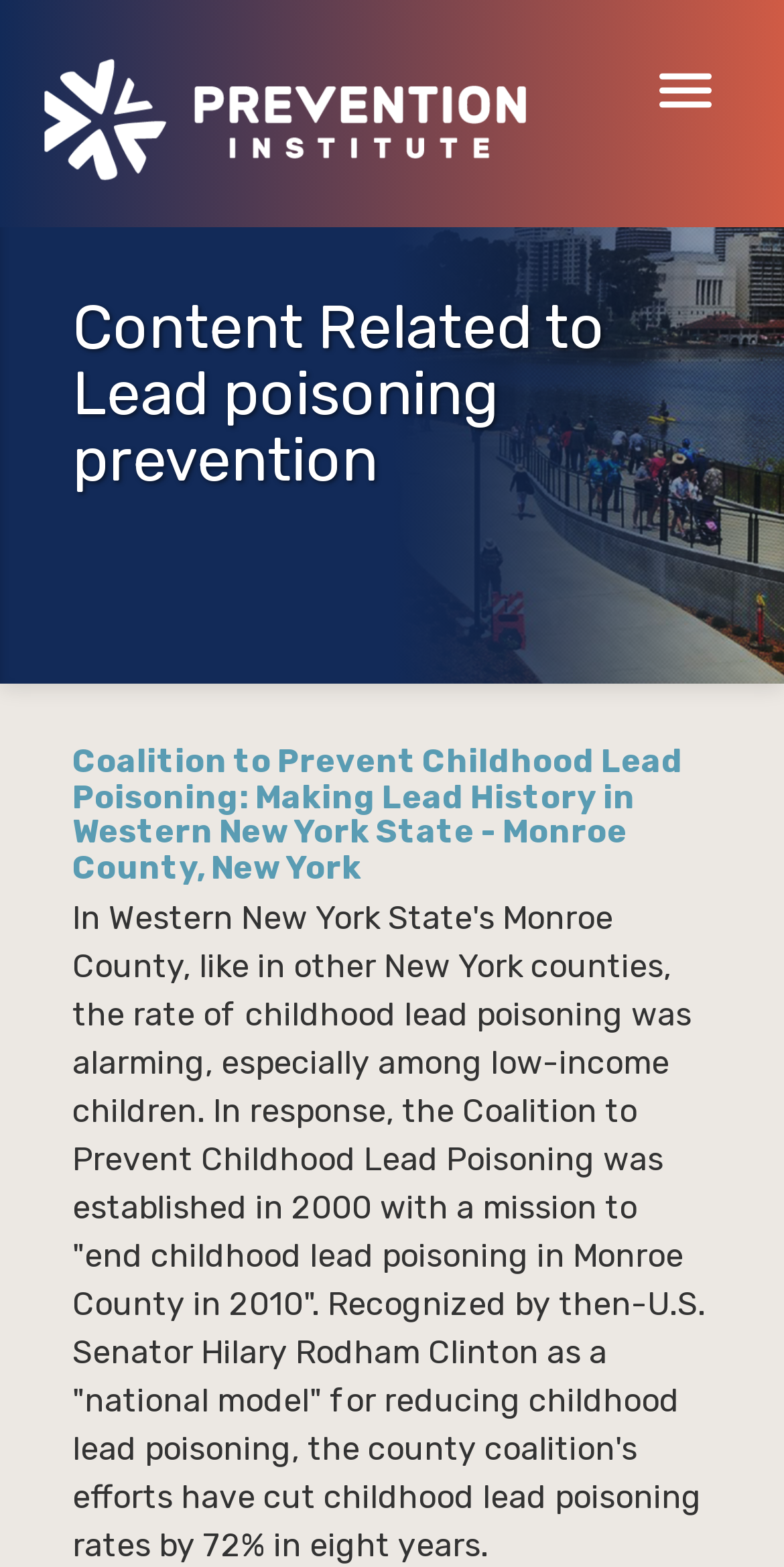Determine the bounding box for the described UI element: "alt="Prevention Institute"".

[0.051, 0.037, 0.674, 0.116]